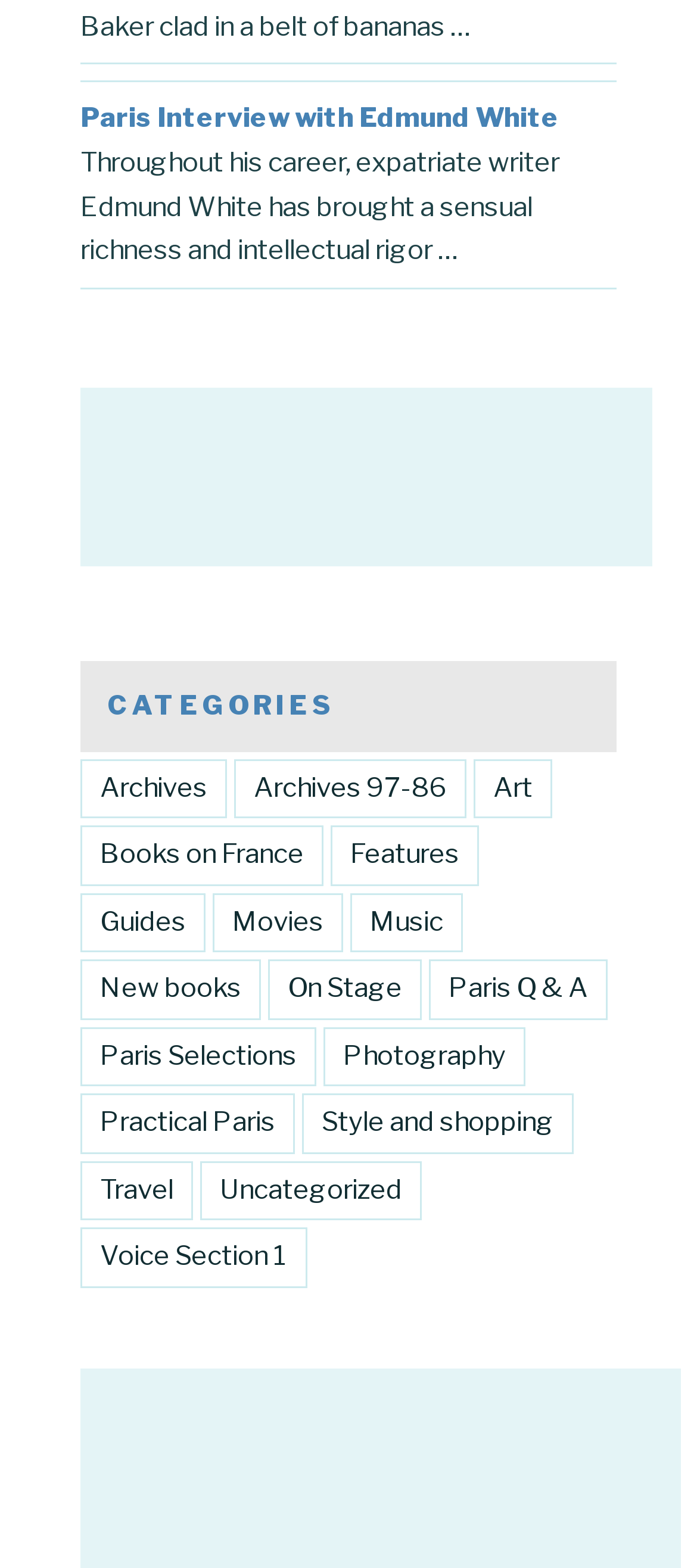How many links are present in the 'CATEGORIES' section?
Please analyze the image and answer the question with as much detail as possible.

The 'CATEGORIES' section on the webpage contains 18 links, each representing a different category. These links are arranged vertically below the 'CATEGORIES' heading.